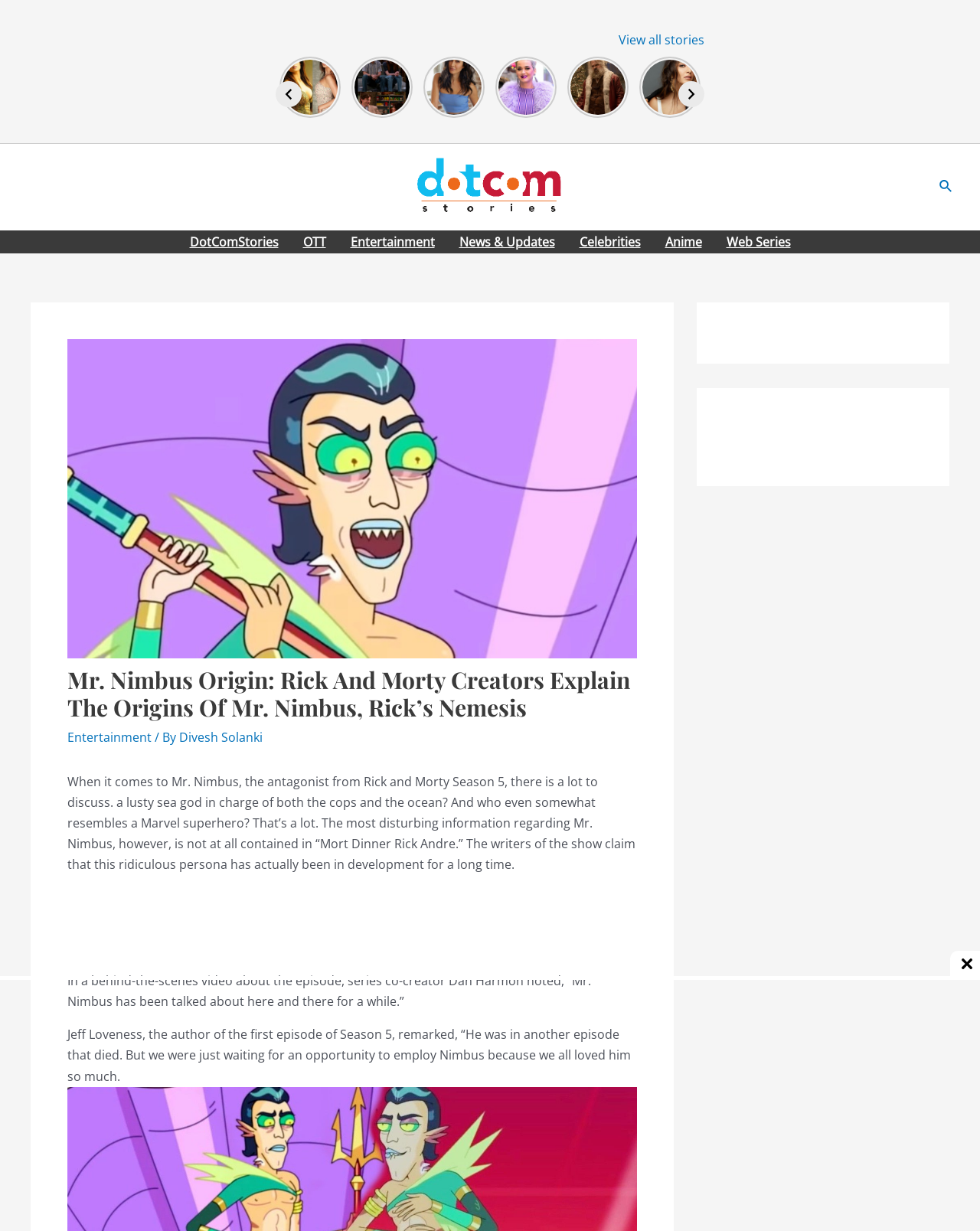Determine the main heading of the webpage and generate its text.

Mr. Nimbus Origin: Rick And Morty Creators Explain The Origins Of Mr. Nimbus, Rick’s Nemesis